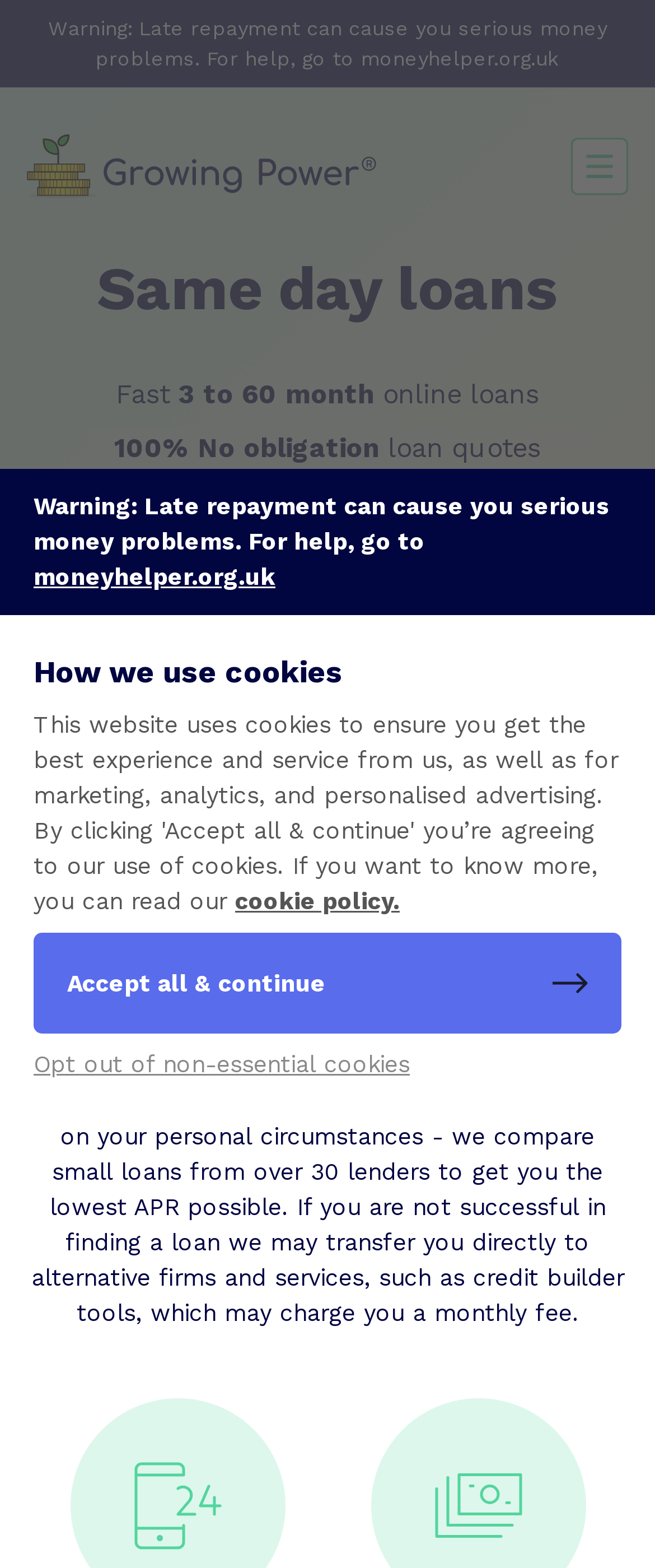Please find the bounding box coordinates for the clickable element needed to perform this instruction: "Visit moneyhelper.org.uk".

[0.551, 0.03, 0.854, 0.045]